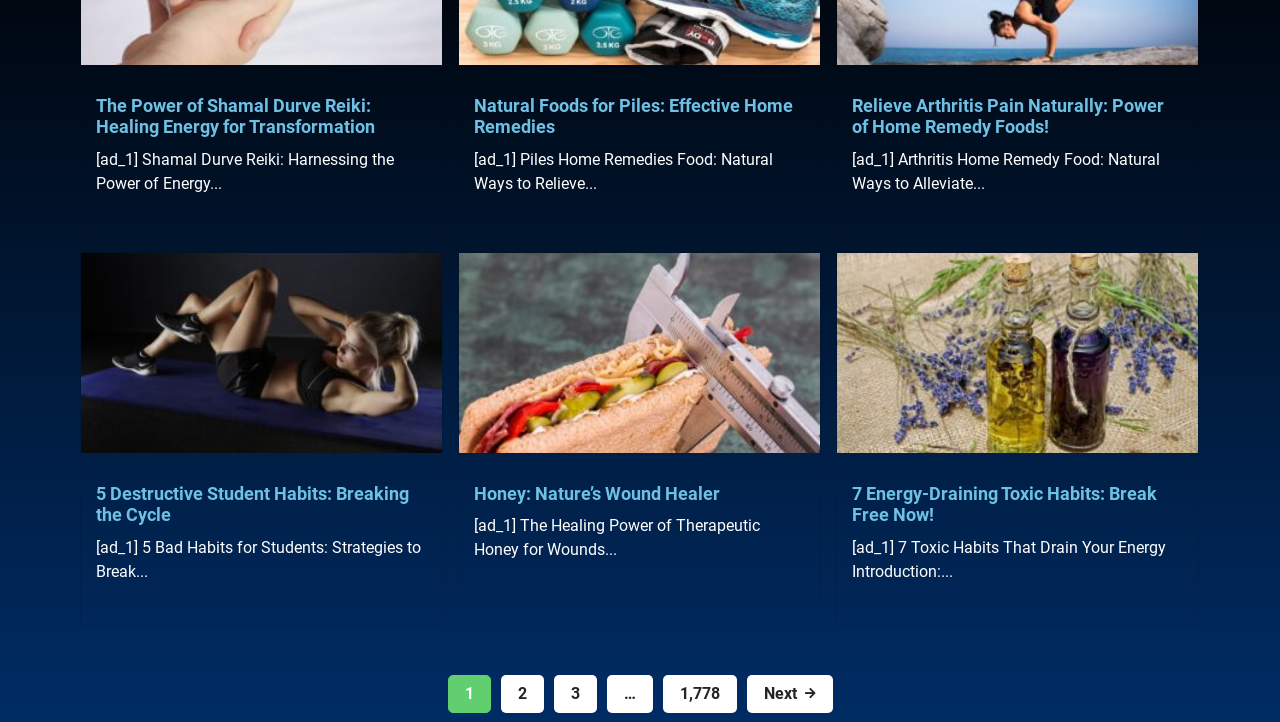Please mark the bounding box coordinates of the area that should be clicked to carry out the instruction: "View the article on Relieve Arthritis Pain Naturally".

[0.666, 0.131, 0.924, 0.205]